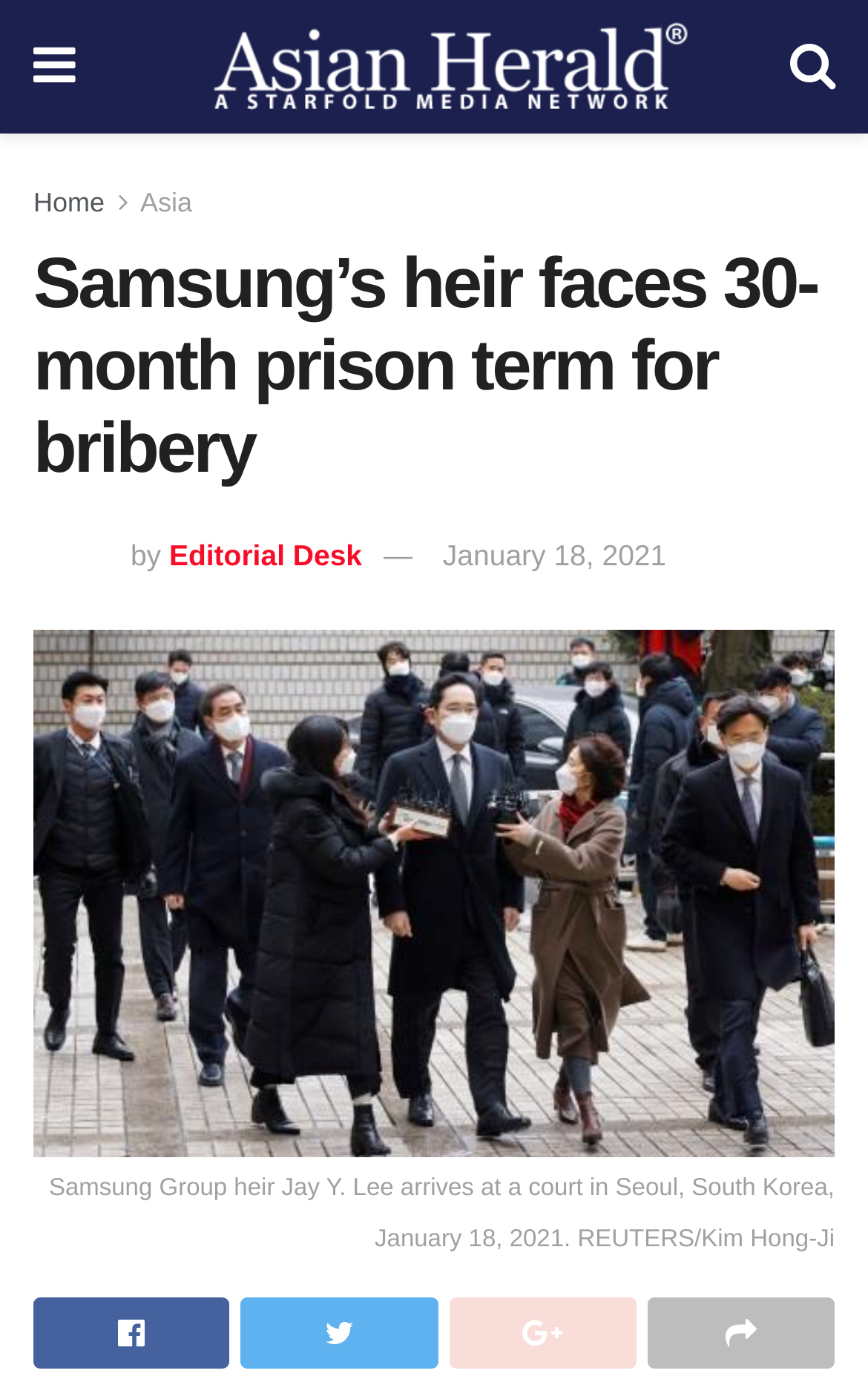Please answer the following question using a single word or phrase: 
Is there an image of a person in the article?

Yes